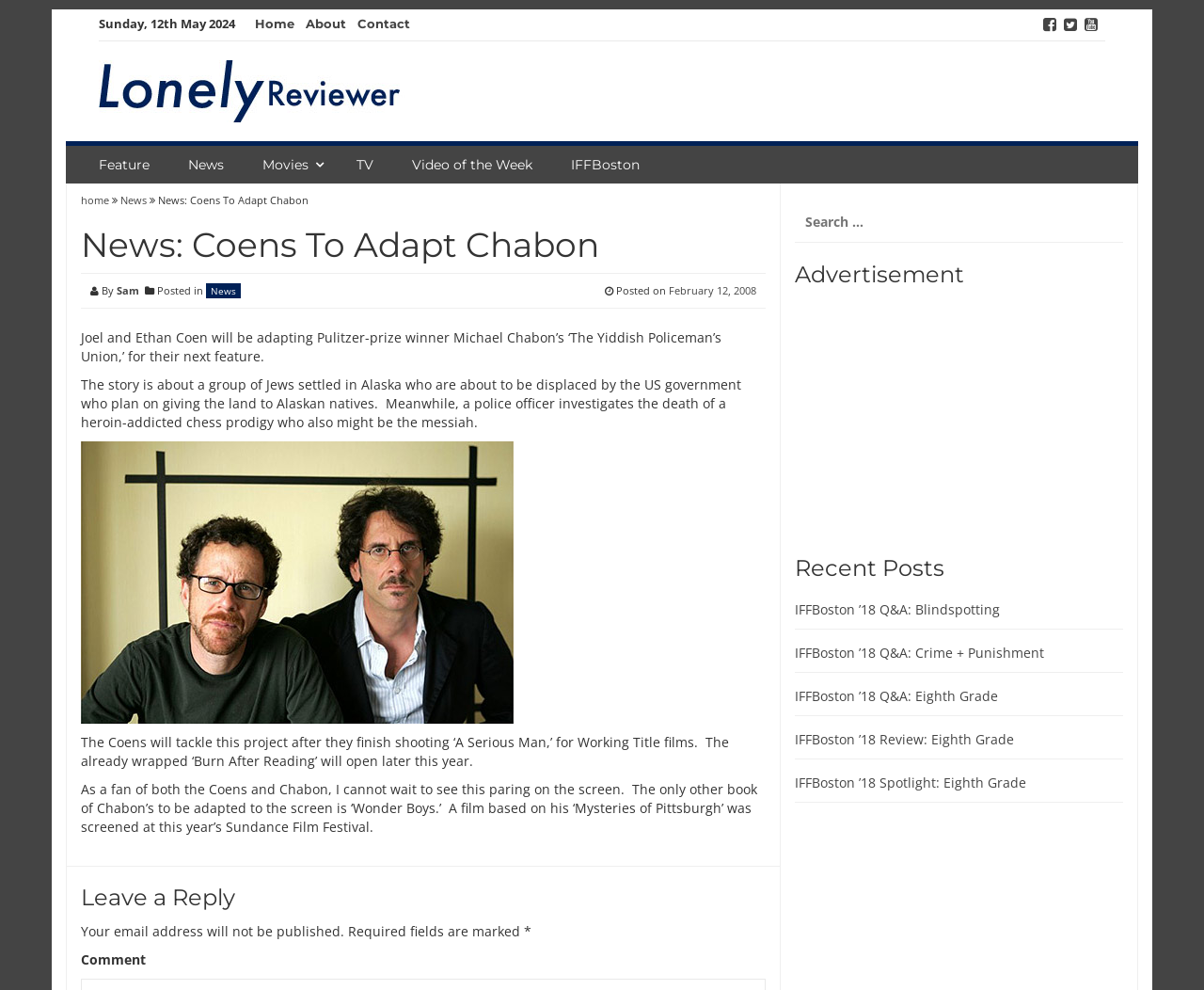Identify the bounding box coordinates of the specific part of the webpage to click to complete this instruction: "Search for something".

[0.66, 0.204, 0.933, 0.245]